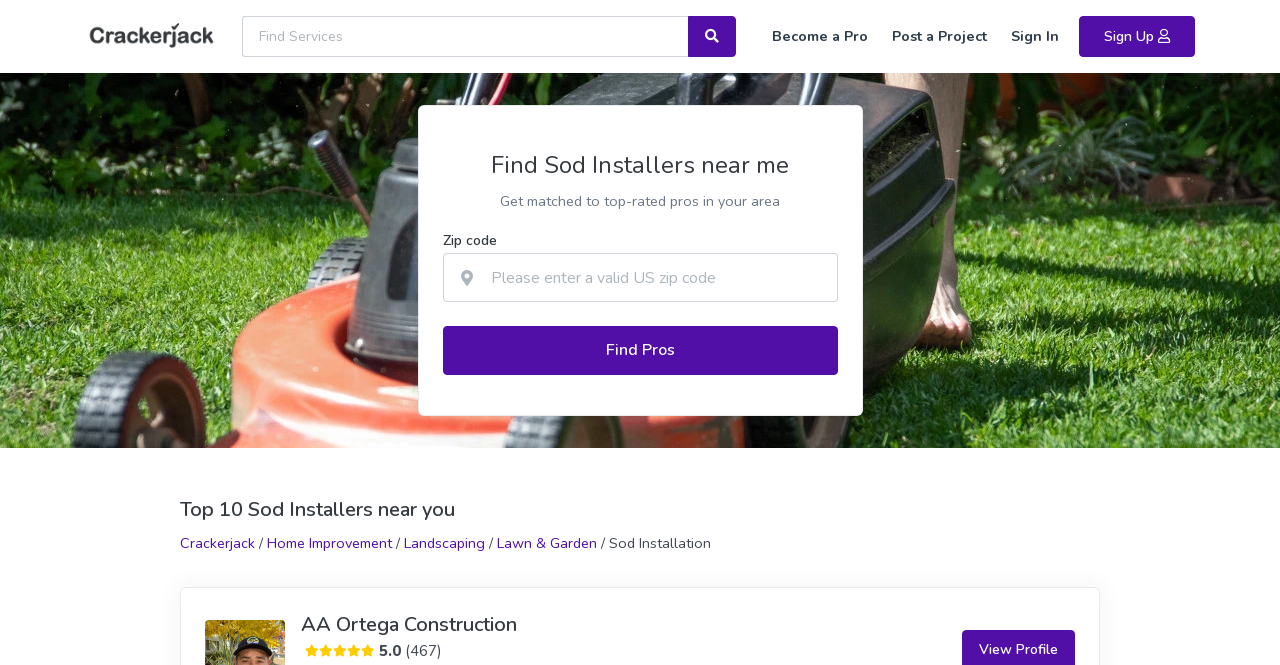What is required to start searching for sod installers?
Carefully examine the image and provide a detailed answer to the question.

The webpage has a search function that requires users to input a valid US zip code to start searching for sod installers near their location.